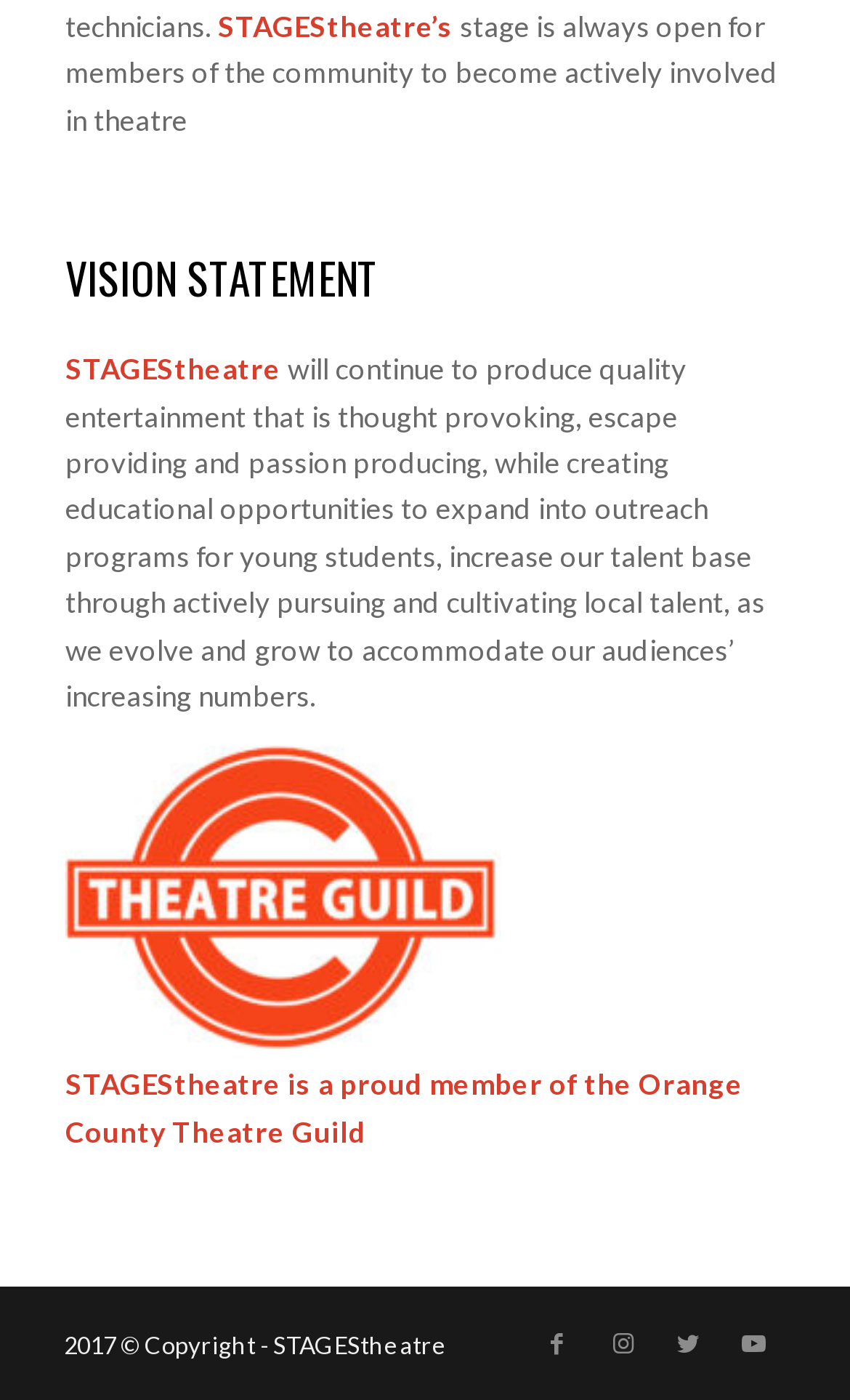What is the purpose of the theatre?
Answer the question with as much detail as you can, using the image as a reference.

The purpose of the theatre can be inferred from the VISION STATEMENT section, which states that the theatre 'will continue to produce quality entertainment that is thought provoking, escape providing and passion producing'. This suggests that the primary purpose of the theatre is to produce quality entertainment.